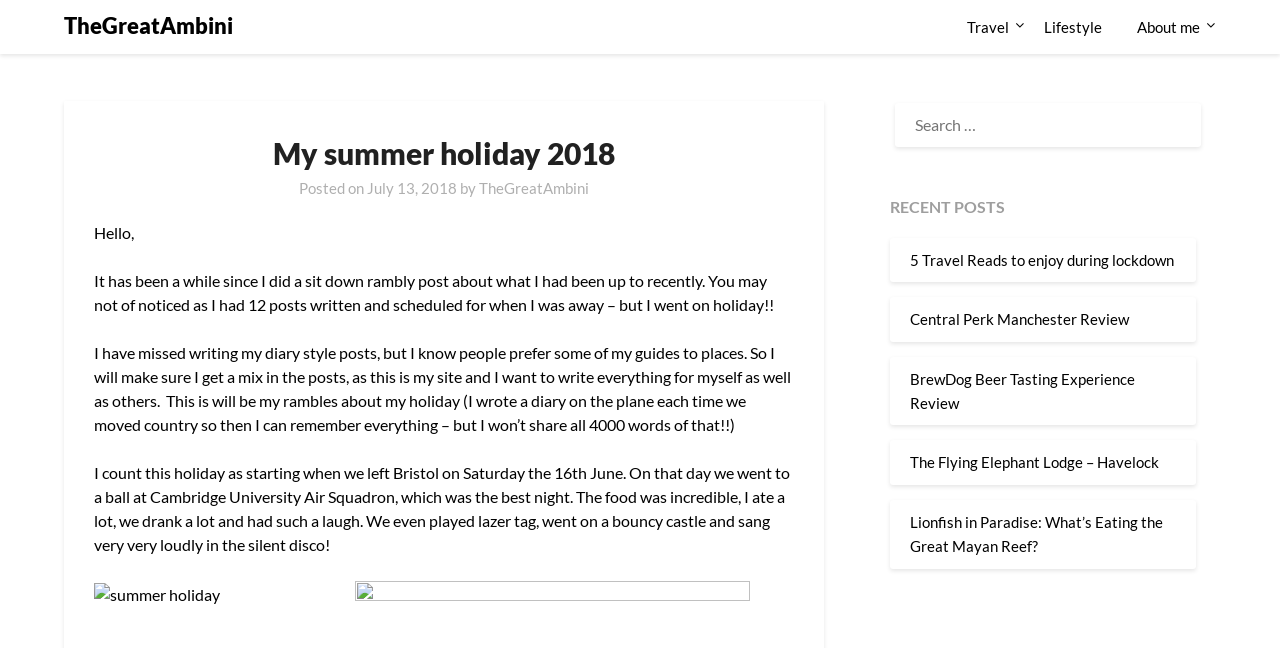Determine the bounding box coordinates for the region that must be clicked to execute the following instruction: "Read the 'My summer holiday 2018' post".

[0.074, 0.203, 0.62, 0.268]